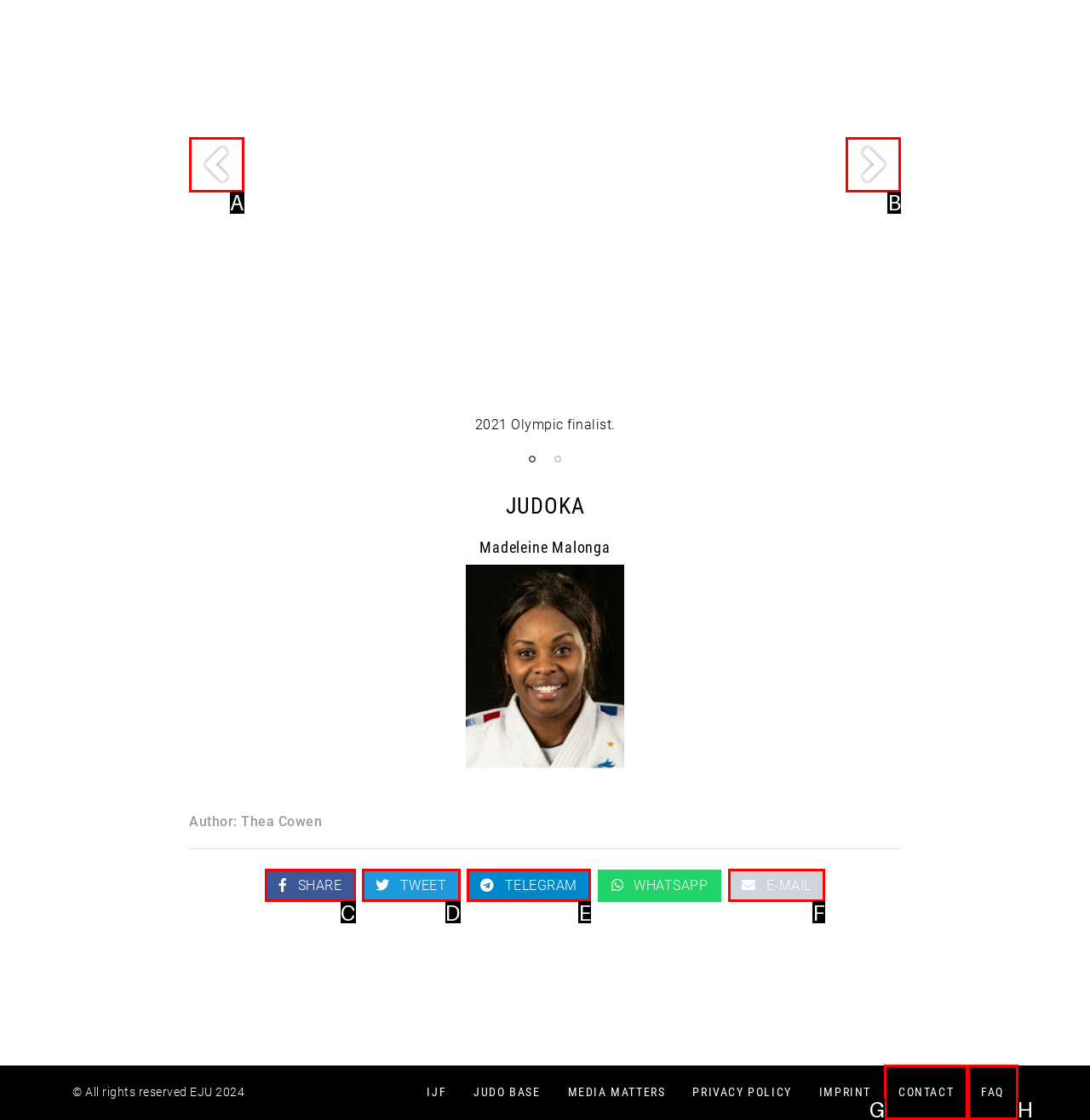Choose the UI element you need to click to carry out the task: Share the content.
Respond with the corresponding option's letter.

C